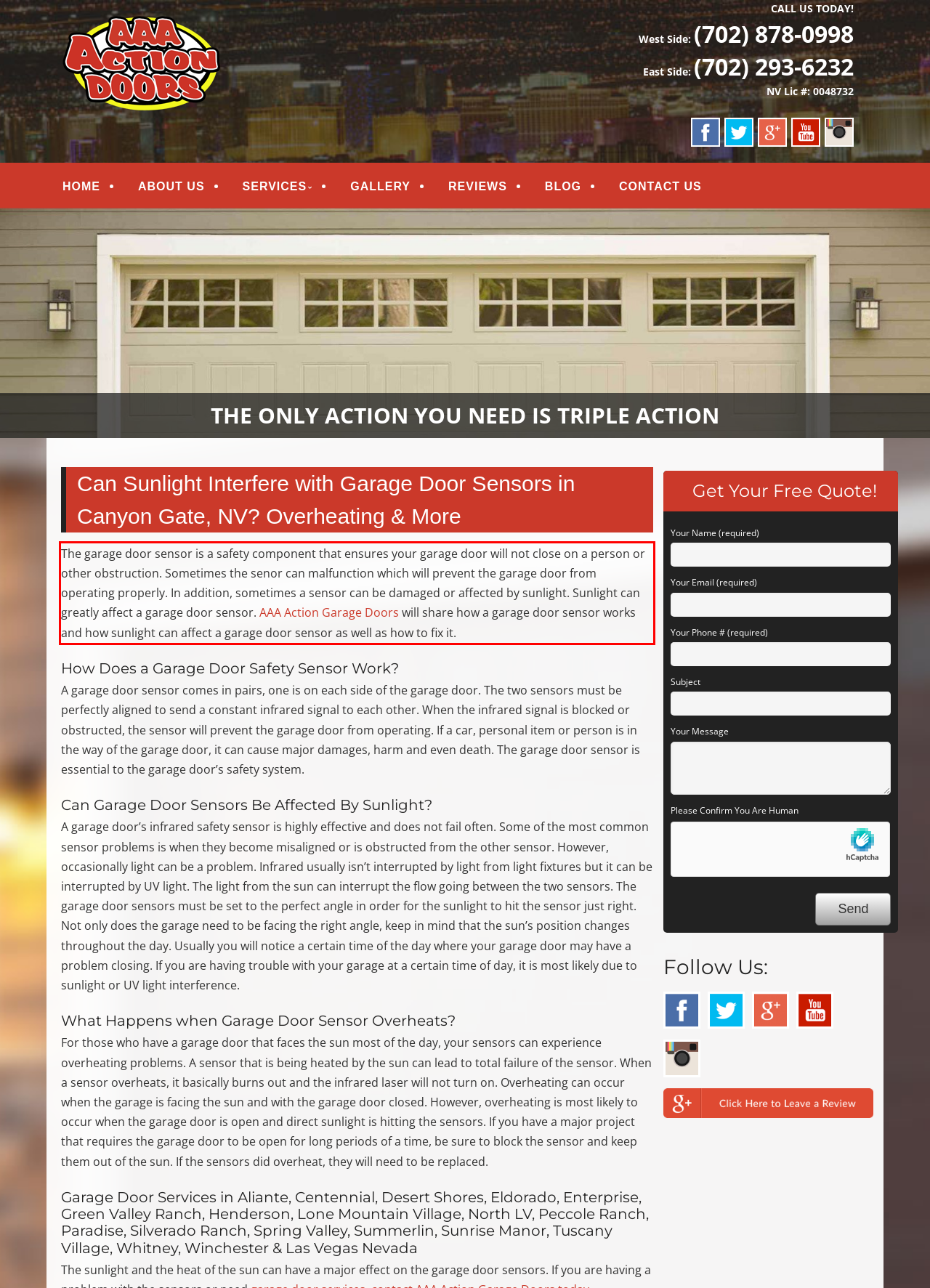Please recognize and transcribe the text located inside the red bounding box in the webpage image.

The garage door sensor is a safety component that ensures your garage door will not close on a person or other obstruction. Sometimes the senor can malfunction which will prevent the garage door from operating properly. In addition, sometimes a sensor can be damaged or affected by sunlight. Sunlight can greatly affect a garage door sensor. AAA Action Garage Doors will share how a garage door sensor works and how sunlight can affect a garage door sensor as well as how to fix it.